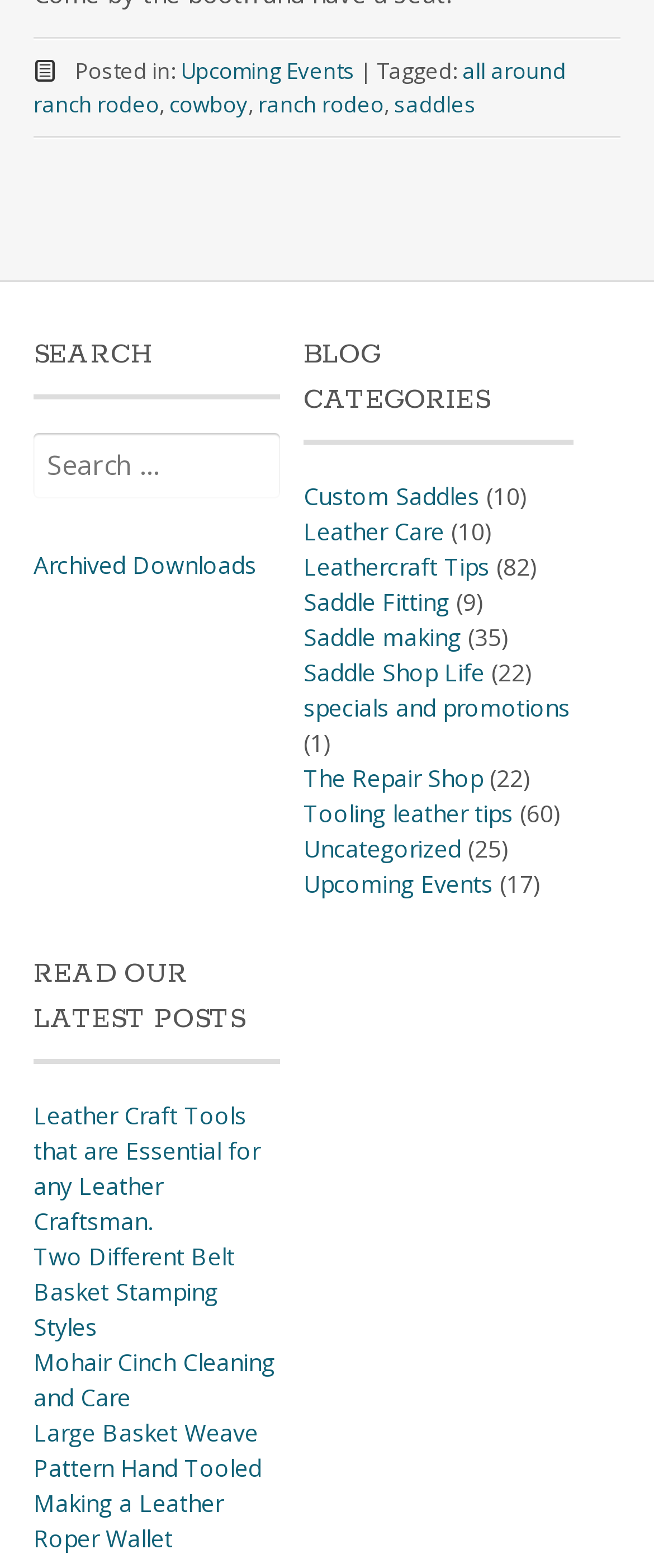Determine the bounding box of the UI element mentioned here: "cowboy". The coordinates must be in the format [left, top, right, bottom] with values ranging from 0 to 1.

[0.259, 0.057, 0.379, 0.076]